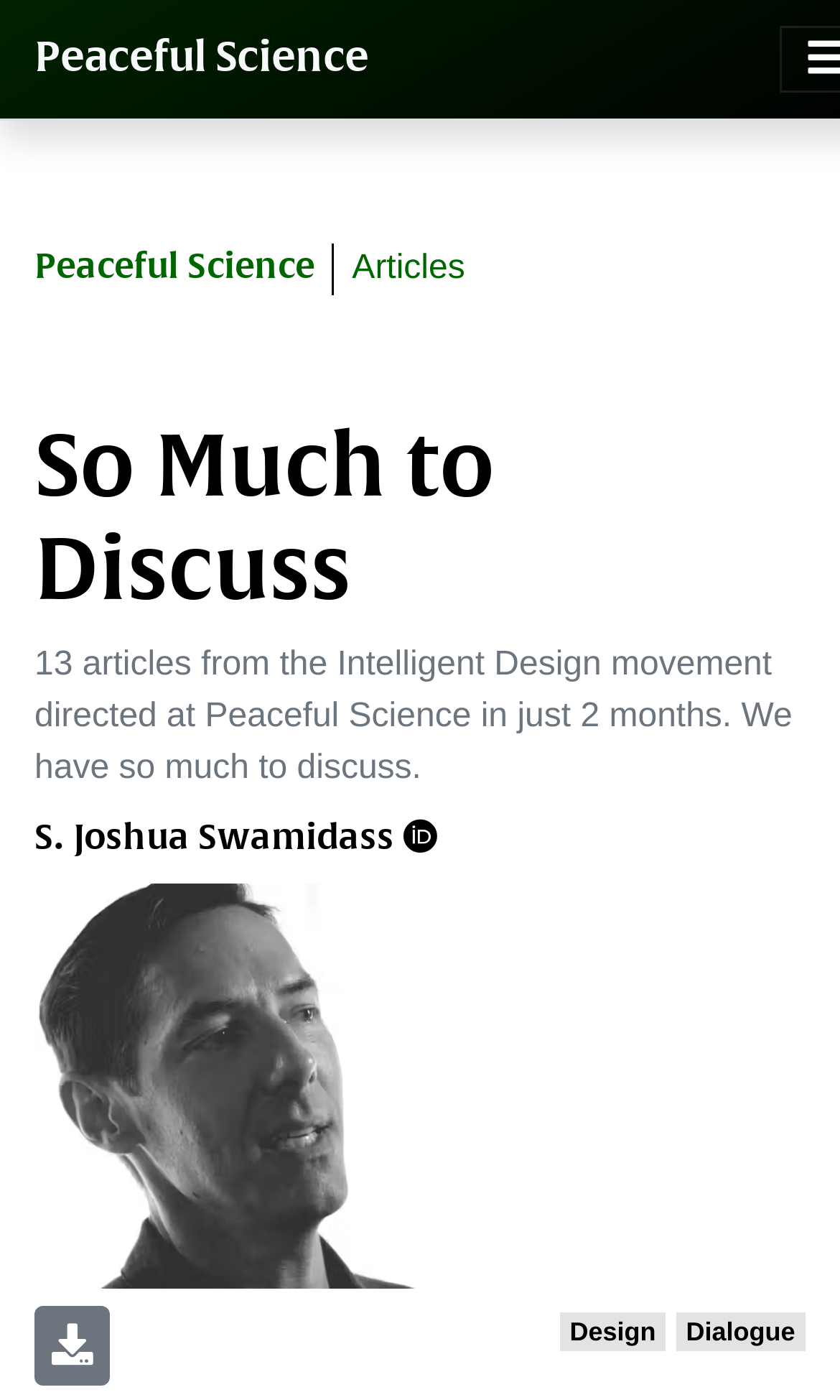Respond with a single word or phrase to the following question:
What is the purpose of the icon with the Unicode character uf8d2?

Unknown